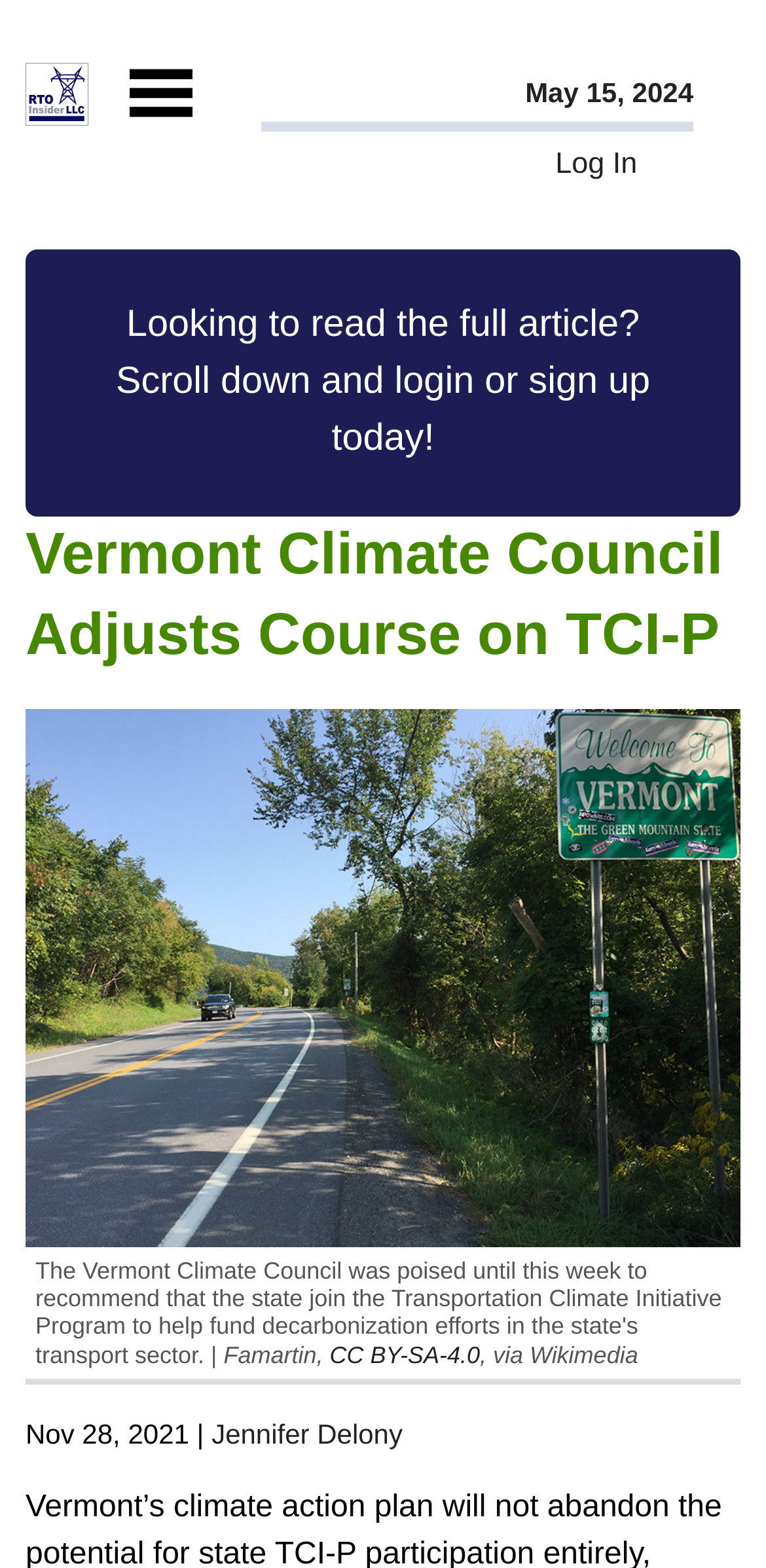Answer the question briefly using a single word or phrase: 
What is the date of the article?

May 15, 2024